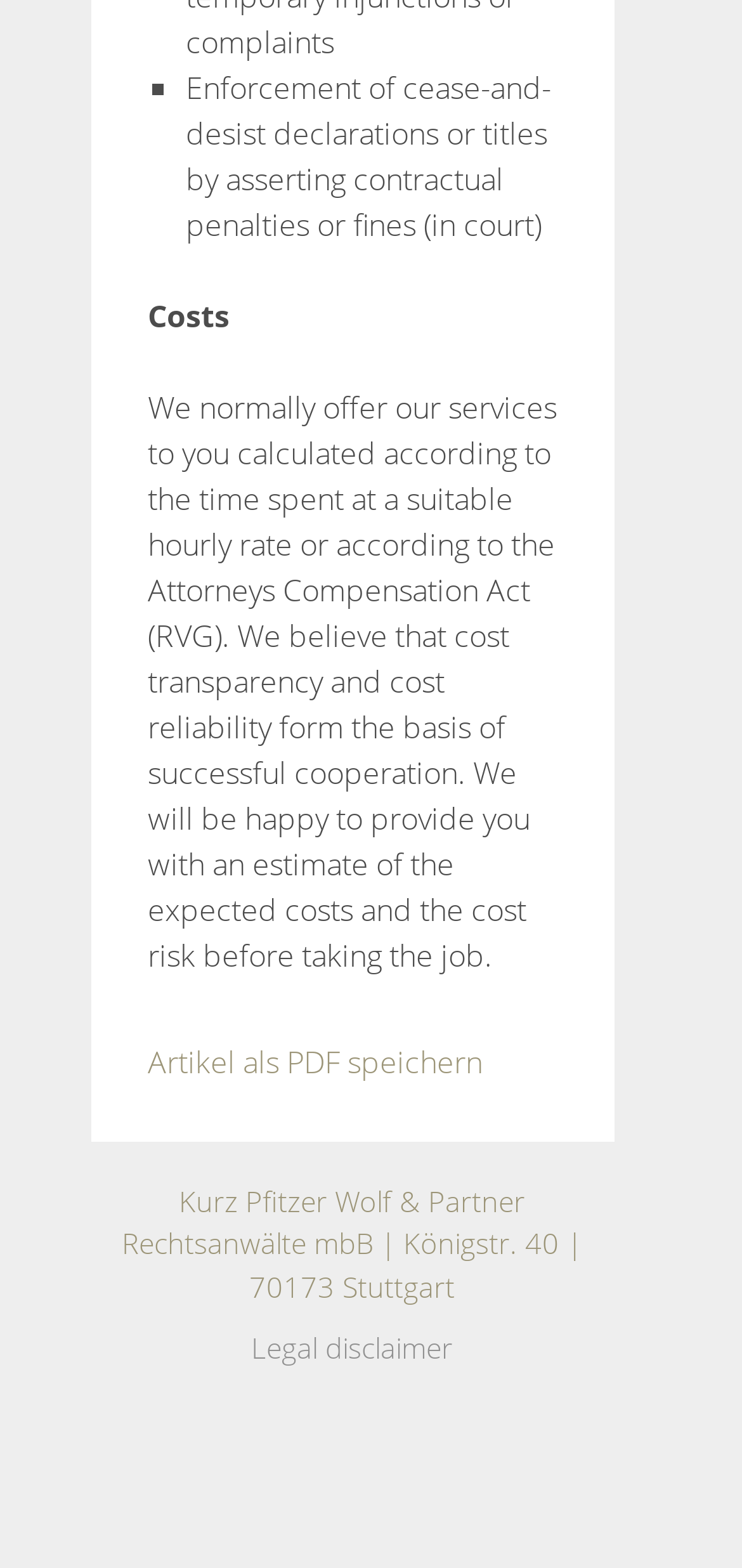Find the UI element described as: "Legal disclaimer" and predict its bounding box coordinates. Ensure the coordinates are four float numbers between 0 and 1, [left, top, right, bottom].

[0.338, 0.847, 0.61, 0.872]